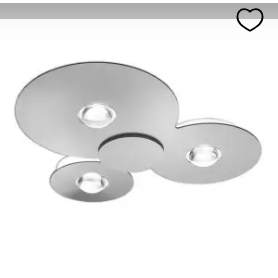Compose an extensive description of the image.

The image showcases the **Lodes Bugia PL3 Ceiling Light in Chrome**, featuring a contemporary design characterized by three circular LED light fixtures of varying sizes. This sleek ceiling light combines modern aesthetics with functionality, providing ambient lighting suitable for various settings. The polished chrome finish enhances the light’s contemporary appeal, making it an attractive addition to both residential and commercial spaces. It is available in three variants and is priced at **690 €**, with a delivery timeframe of **30–40 days**. This piece exemplifies modern lighting design, merging style with practicality.